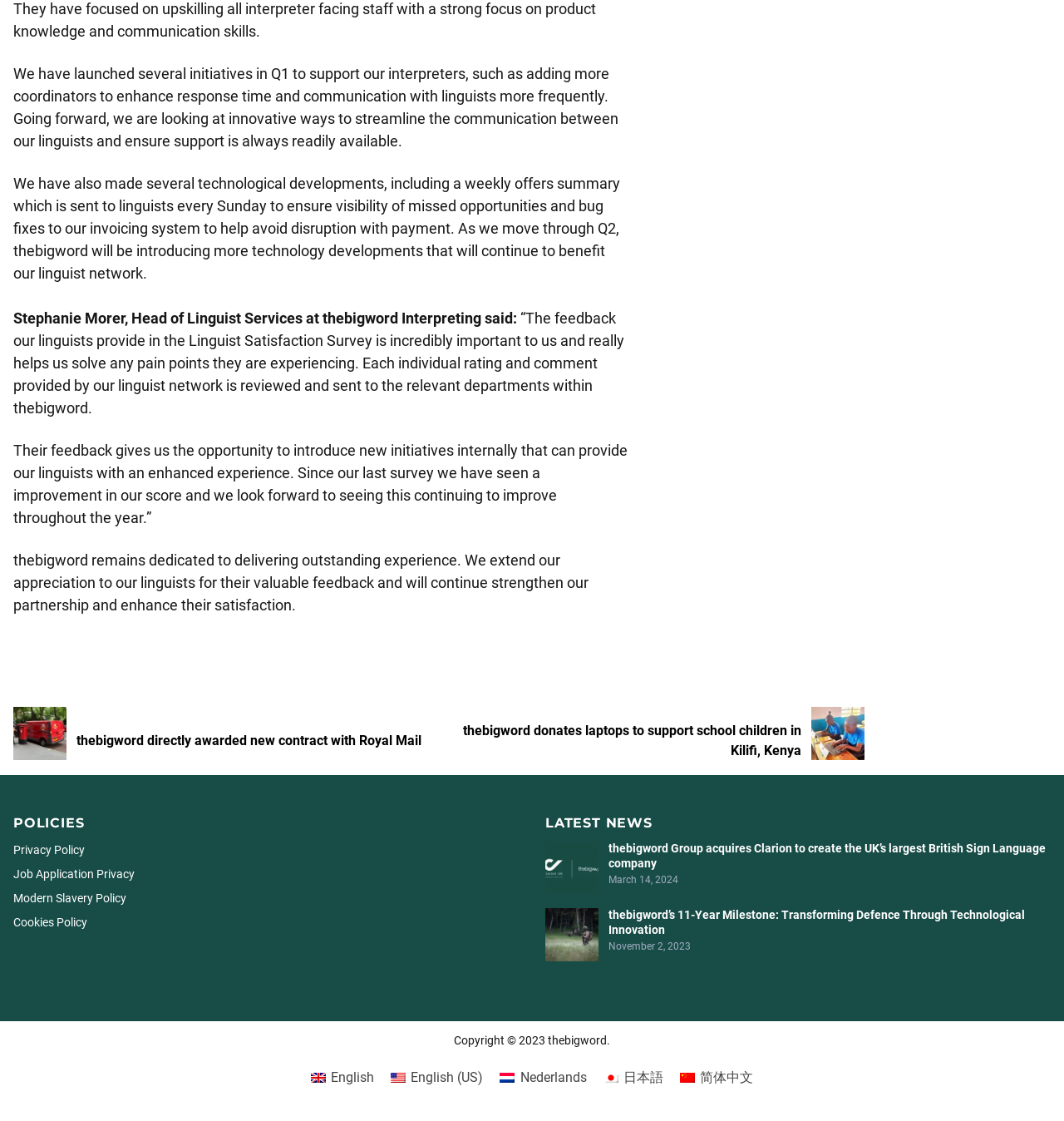Specify the bounding box coordinates of the area to click in order to follow the given instruction: "Click on 'Lauren Hockney'."

[0.012, 0.572, 0.091, 0.588]